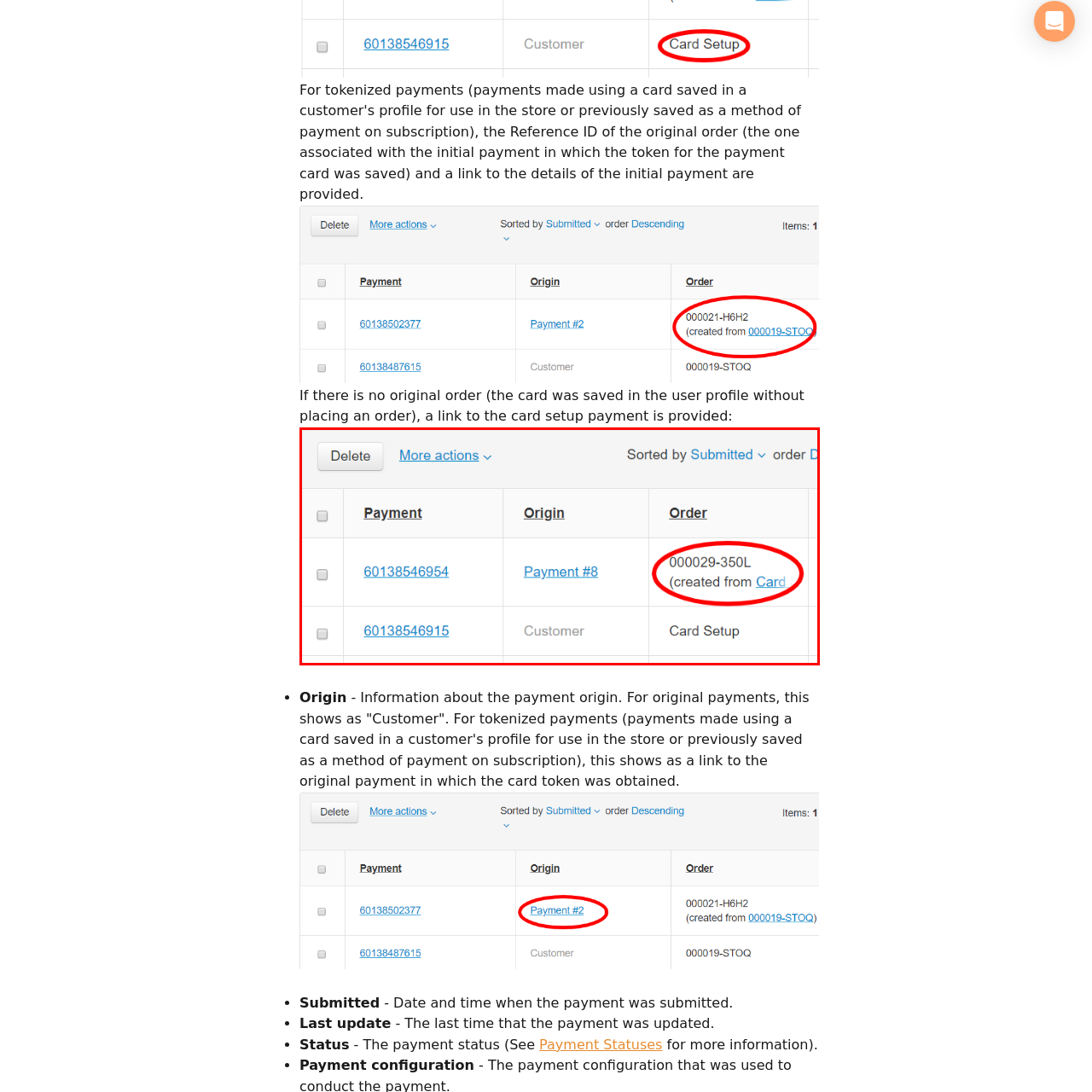Who initiated the second payment?
Please closely examine the image within the red bounding box and provide a detailed answer based on the visual information.

According to the second row of data in the table, the payment '60138546915' is marked as having been initiated by the 'Customer', which suggests that the customer took some action to trigger this payment.